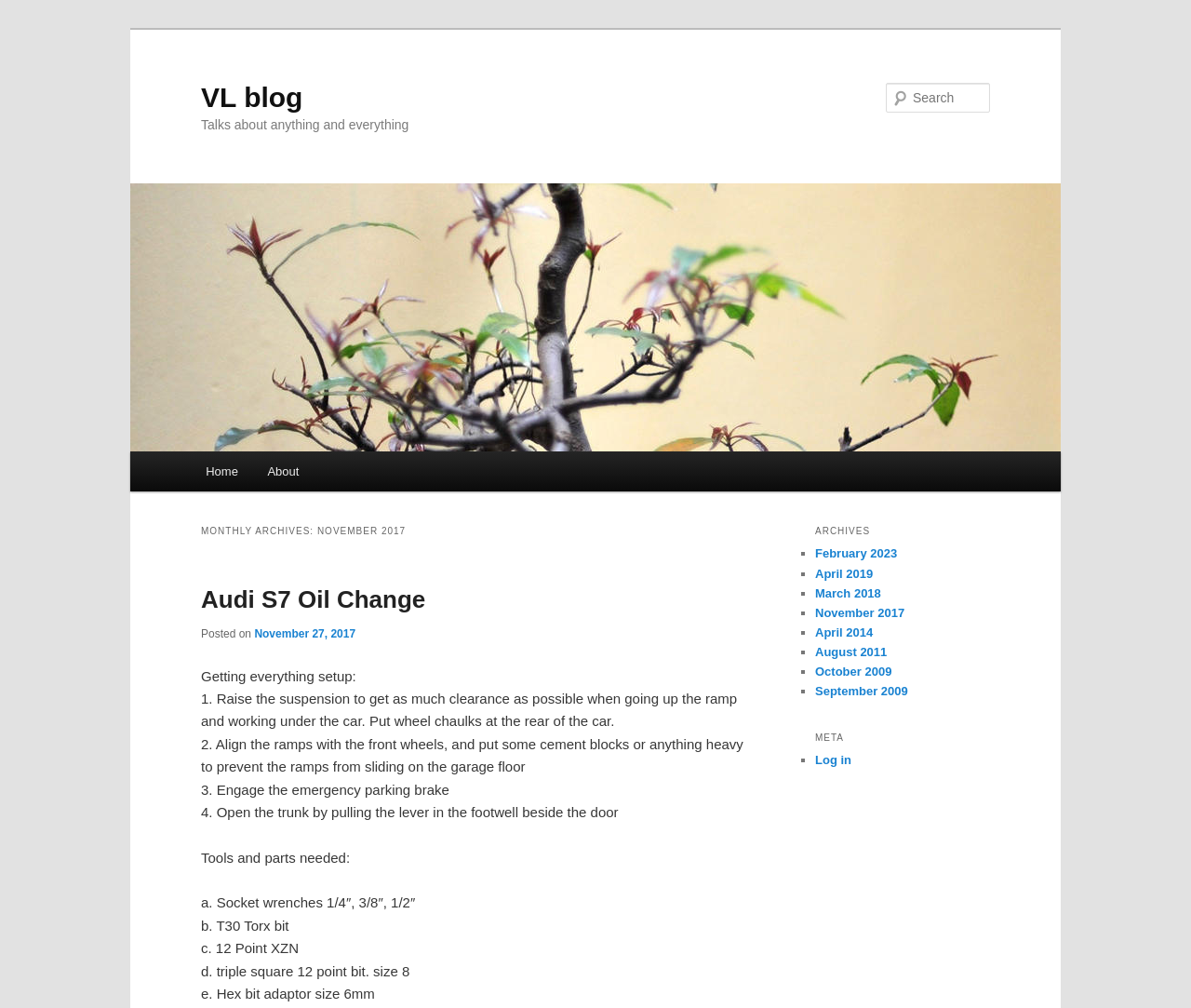Pinpoint the bounding box coordinates of the element to be clicked to execute the instruction: "Search for something".

[0.744, 0.082, 0.831, 0.112]